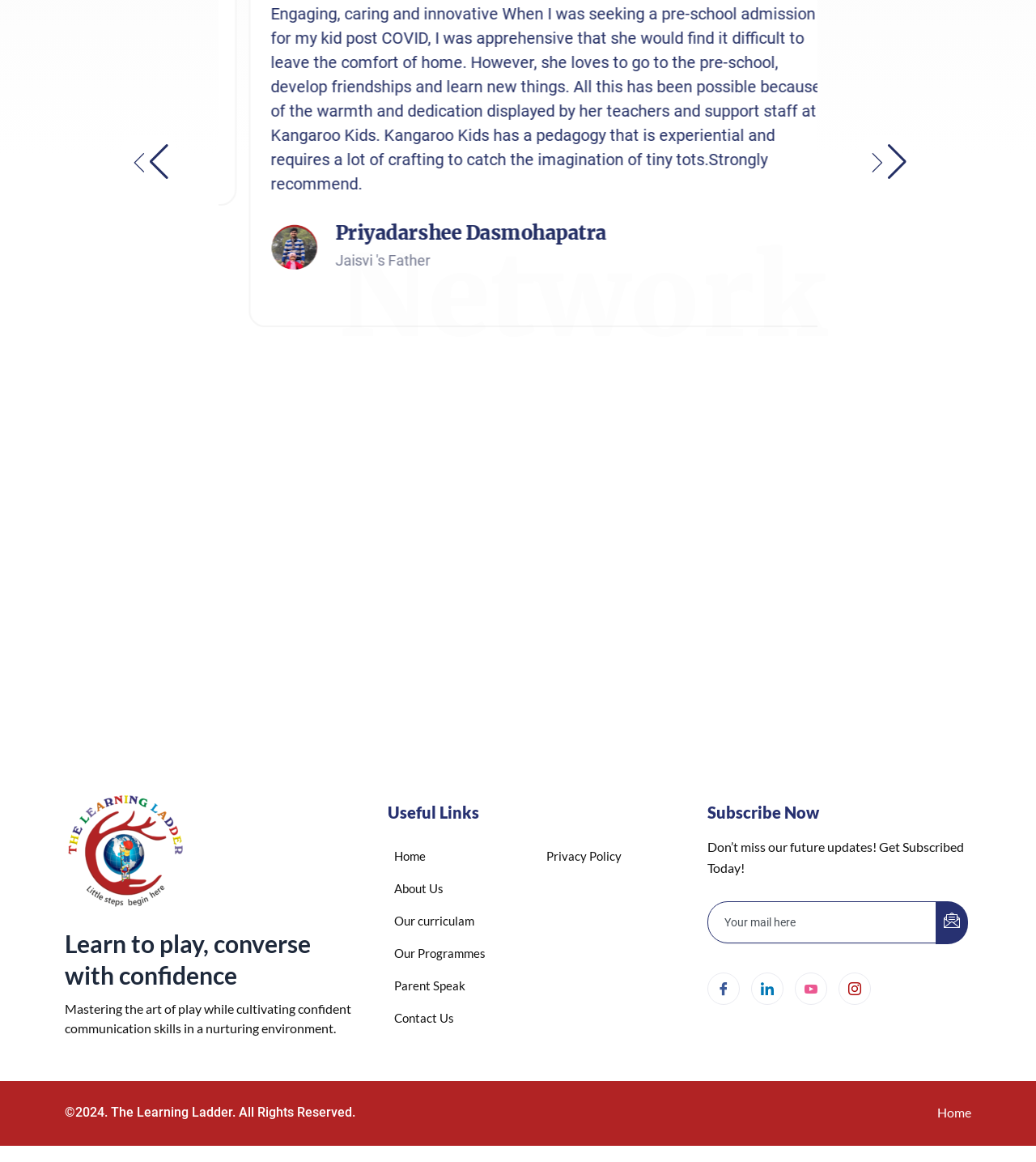What is the year mentioned in the copyright notice? Based on the screenshot, please respond with a single word or phrase.

2024